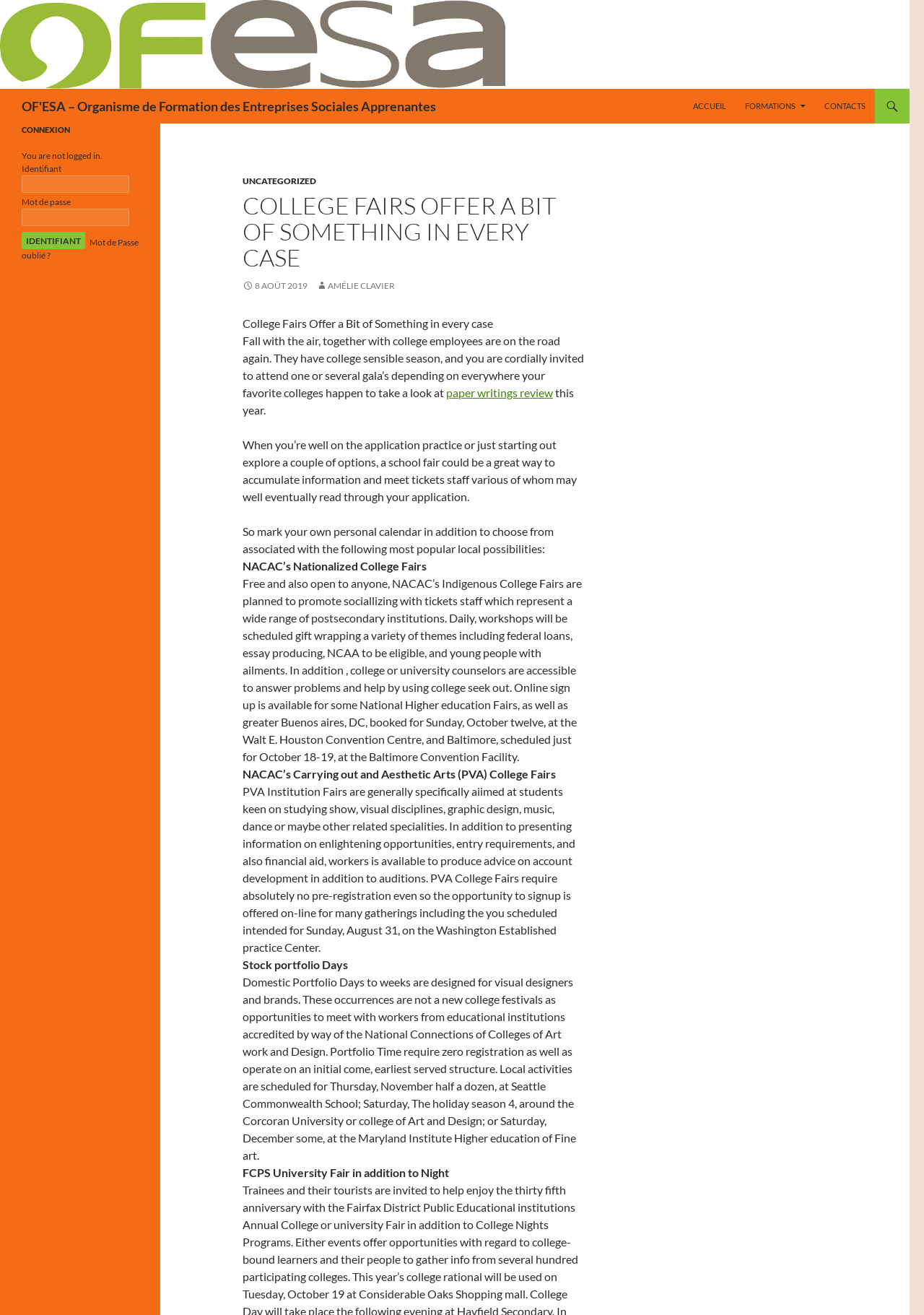What is the date of the NACAC's National College Fair in Washington, DC?
Please provide a detailed and thorough answer to the question.

The webpage mentions that the NACAC's National College Fair in Washington, DC is scheduled for Sunday, October 12, at the Walt E. Washington Convention Center.